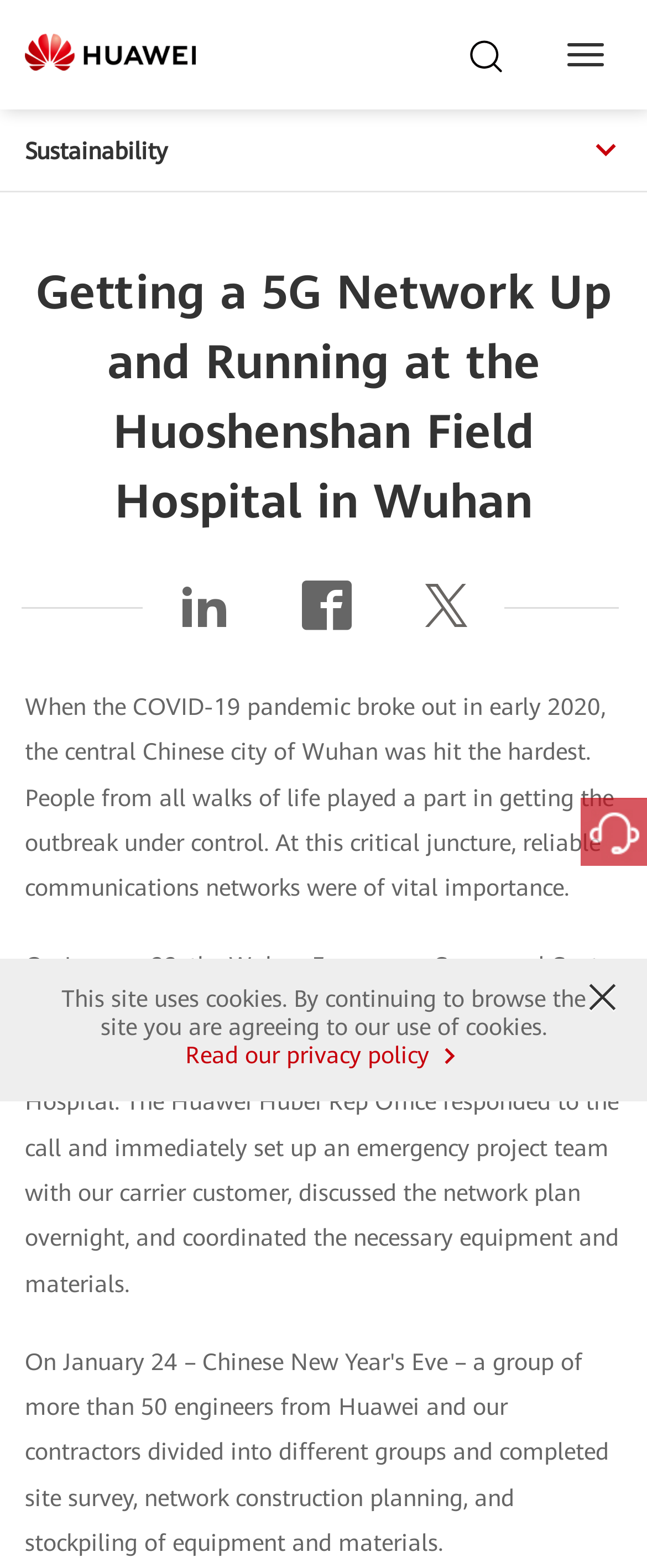What is the purpose of Huawei's emergency project team?
Give a detailed and exhaustive answer to the question.

According to the webpage, Huawei responded to the call from the Wuhan Emergency Command Center for COVID-19 Prevention and Control to deploy a 5G network at the Huoshenshan Field Hospital. They set up an emergency project team with their carrier customer to discuss the network plan and coordinate the necessary equipment and materials.